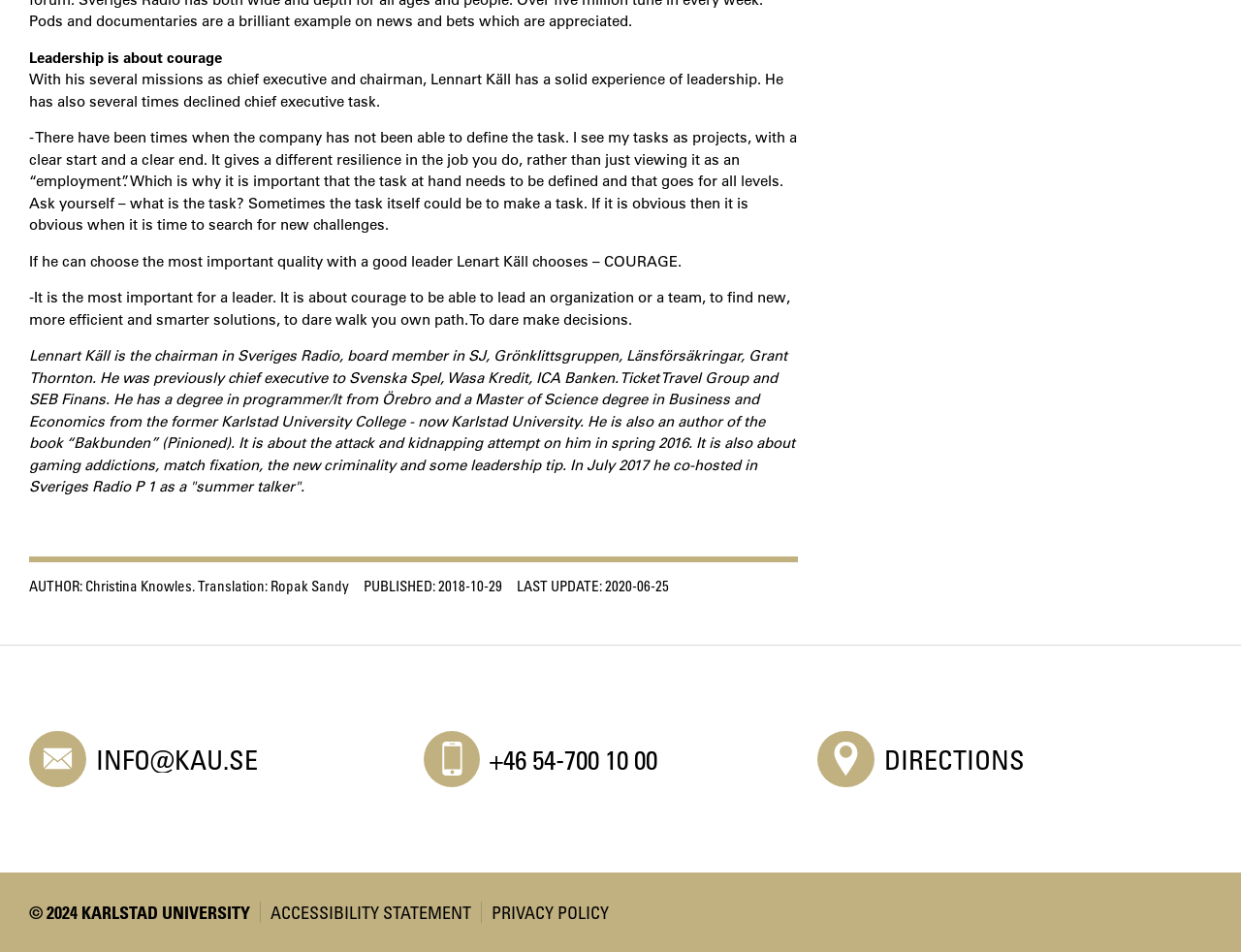Respond to the following question with a brief word or phrase:
What is the title of Lennart Käll's book?

Bakbunden